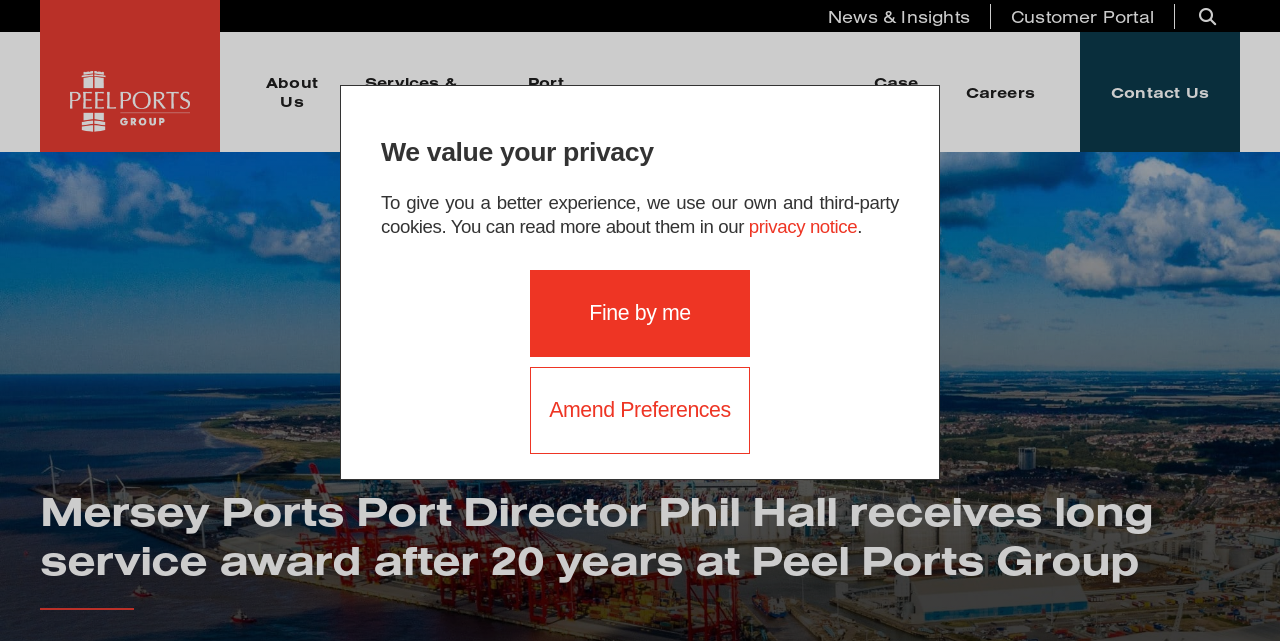Could you find the bounding box coordinates of the clickable area to complete this instruction: "Read about sustainability"?

[0.554, 0.129, 0.646, 0.158]